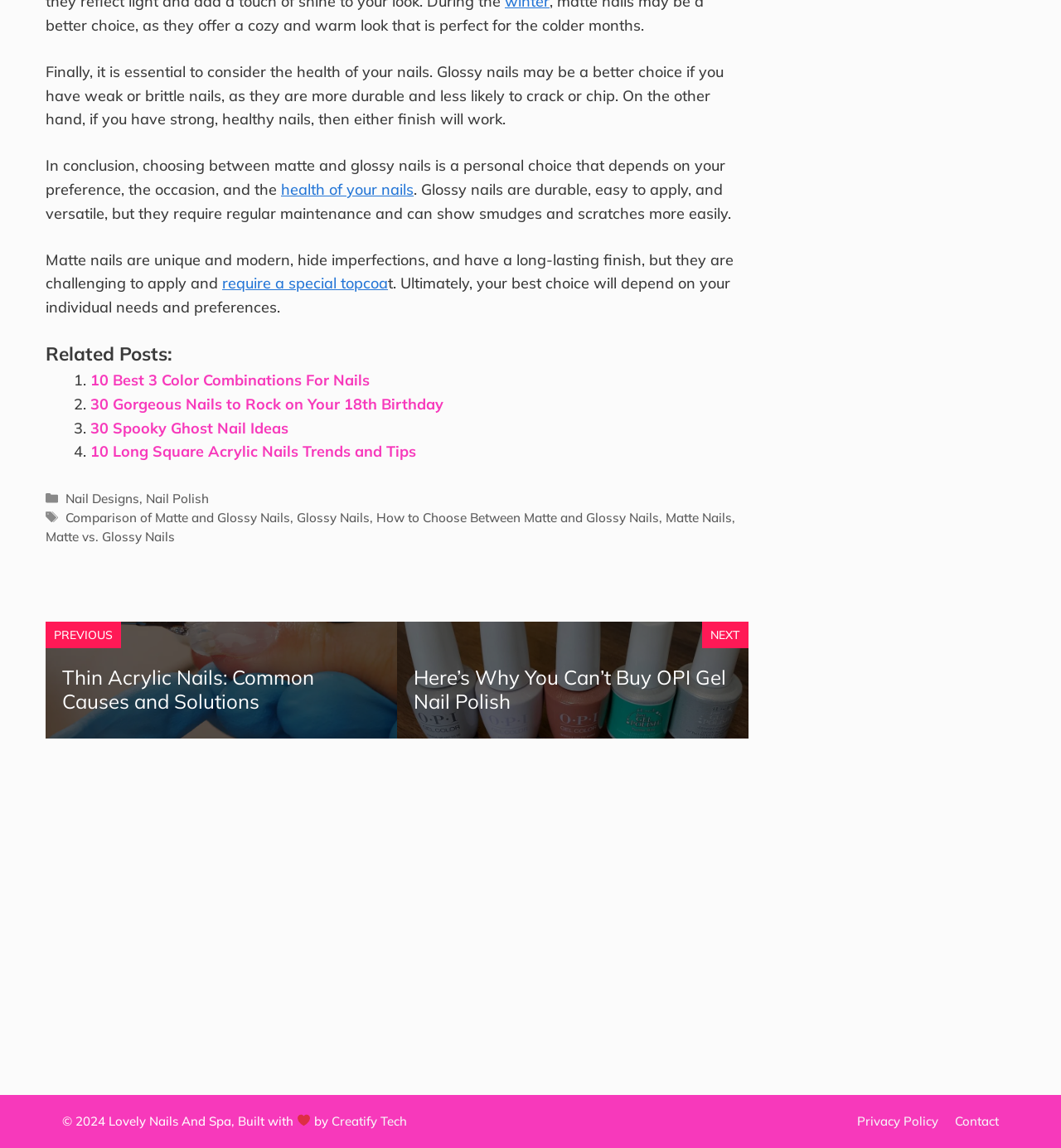What is the purpose of glossy nails?
Give a single word or phrase as your answer by examining the image.

Durable and easy to apply